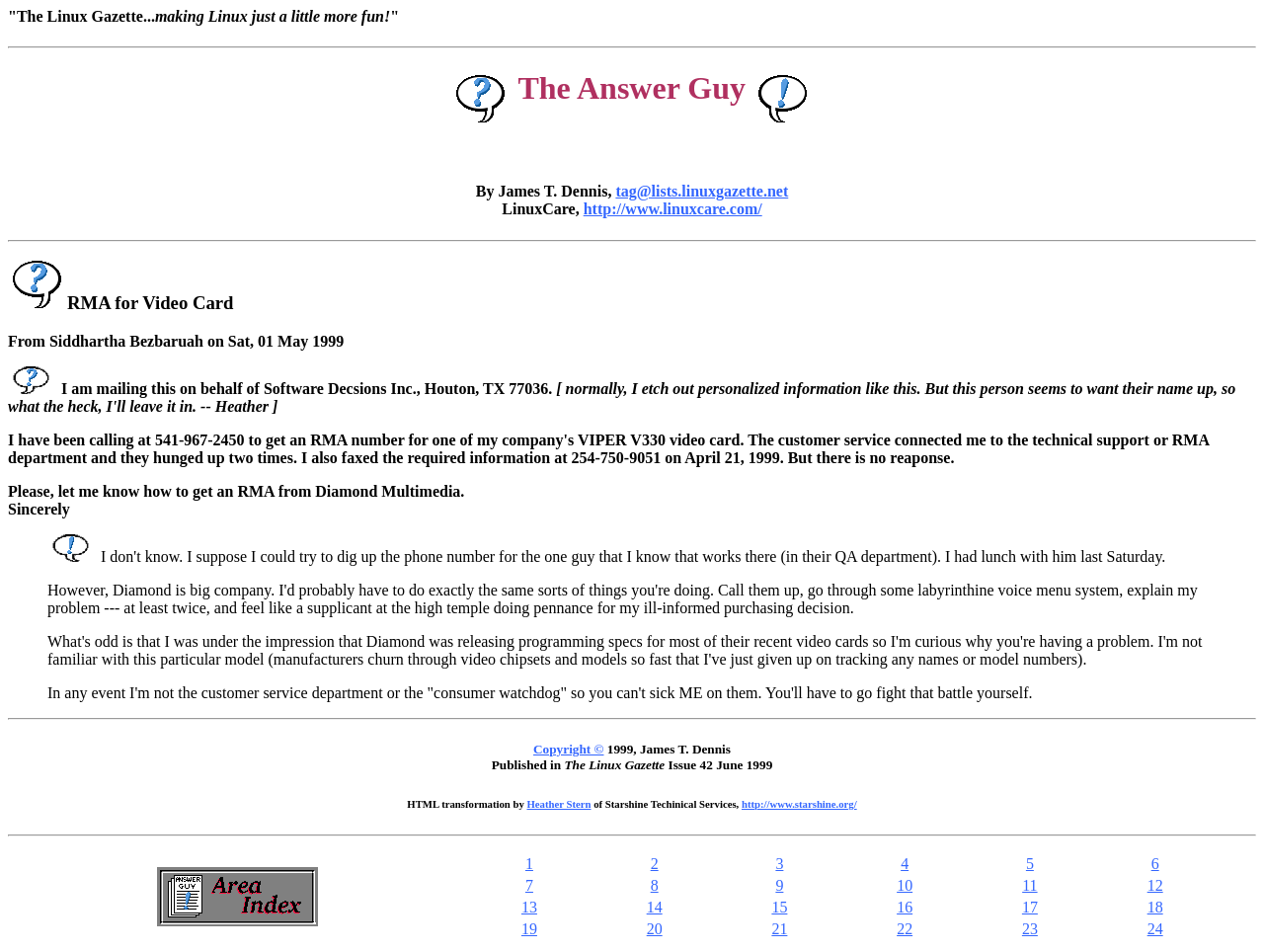Specify the bounding box coordinates of the element's area that should be clicked to execute the given instruction: "Visit the LinuxCare website". The coordinates should be four float numbers between 0 and 1, i.e., [left, top, right, bottom].

[0.461, 0.211, 0.603, 0.229]